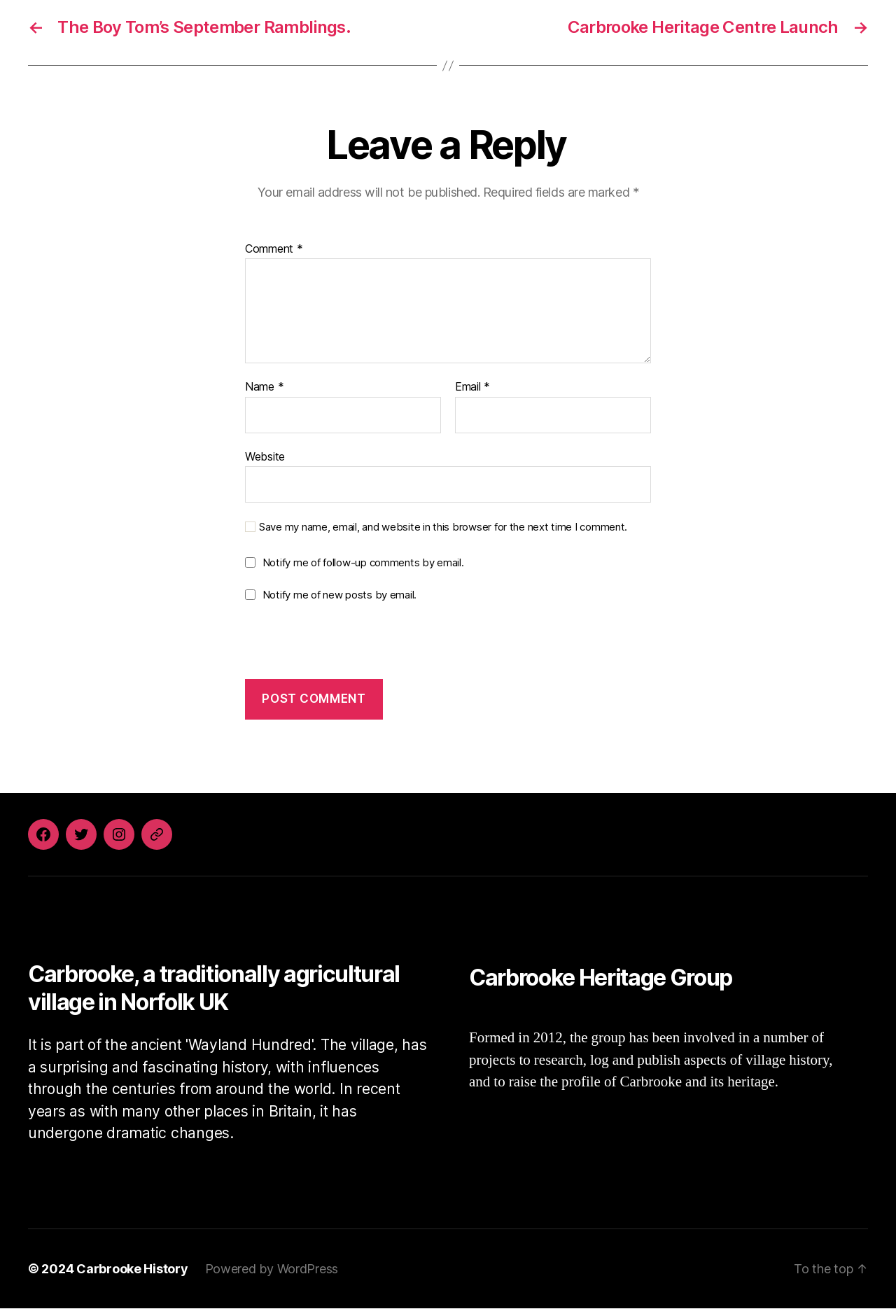Please look at the image and answer the question with a detailed explanation: What is the function of the checkbox 'Save my name, email, and website in this browser for the next time I comment'?

The checkbox is located below the textboxes for inputting comment information, and its label suggests that it allows the user to save their name, email, and website in the browser for future comments, making it easier to leave comments on the webpage.